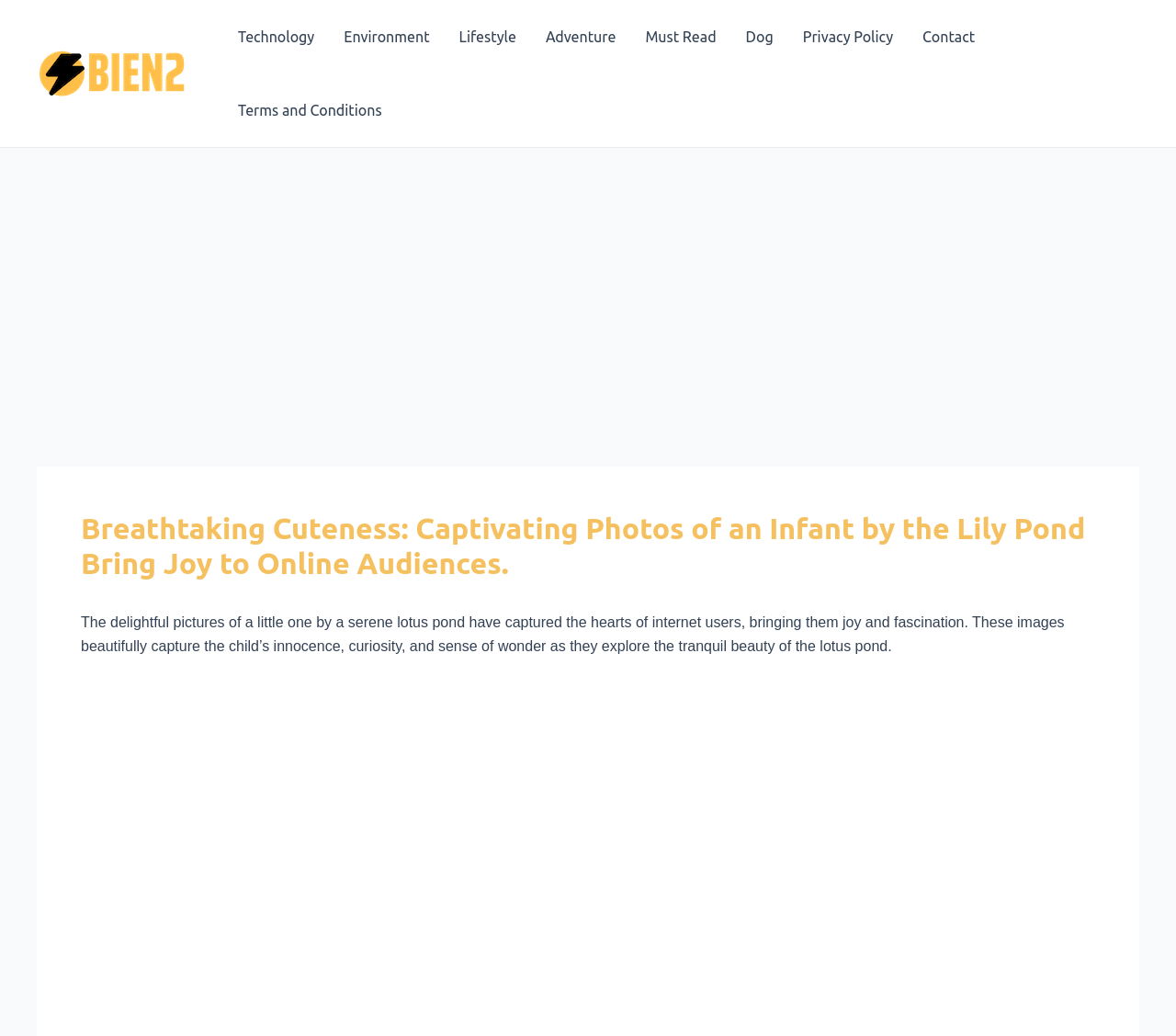Please identify the bounding box coordinates of the clickable region that I should interact with to perform the following instruction: "go to the 'Technology' page". The coordinates should be expressed as four float numbers between 0 and 1, i.e., [left, top, right, bottom].

[0.19, 0.0, 0.28, 0.071]